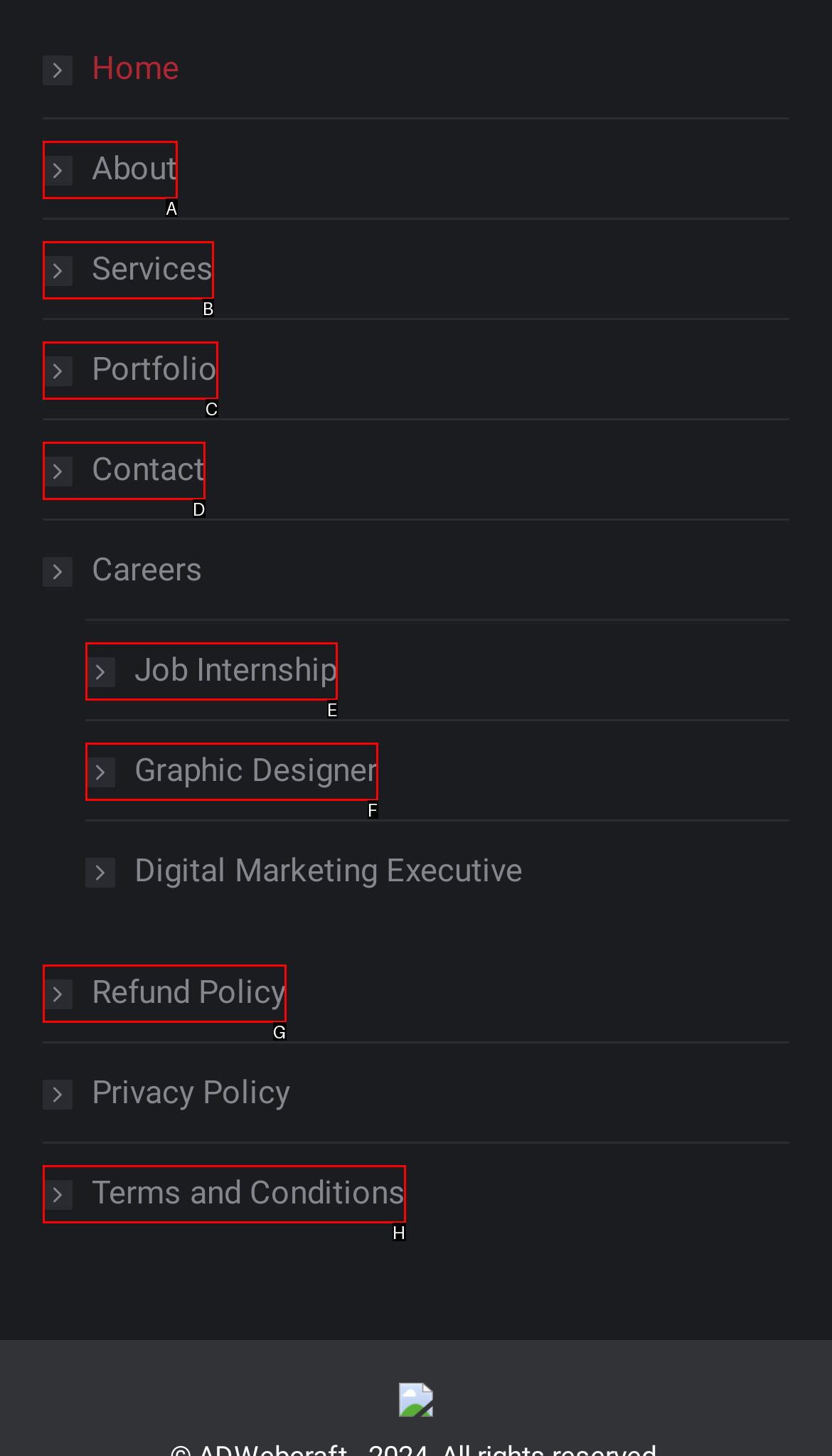Refer to the element description: Terms and Conditions and identify the matching HTML element. State your answer with the appropriate letter.

H